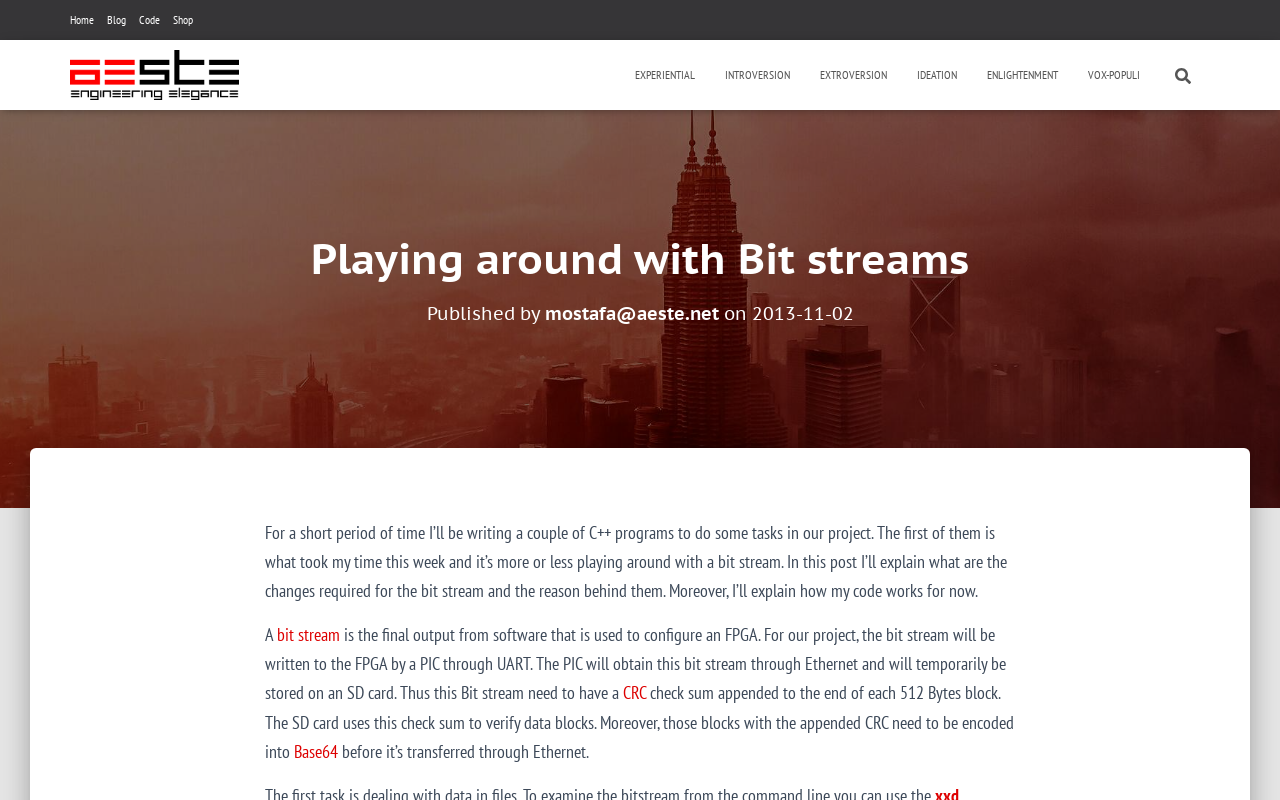Locate the bounding box coordinates of the clickable part needed for the task: "Check the 'CRC' link".

[0.487, 0.852, 0.505, 0.881]